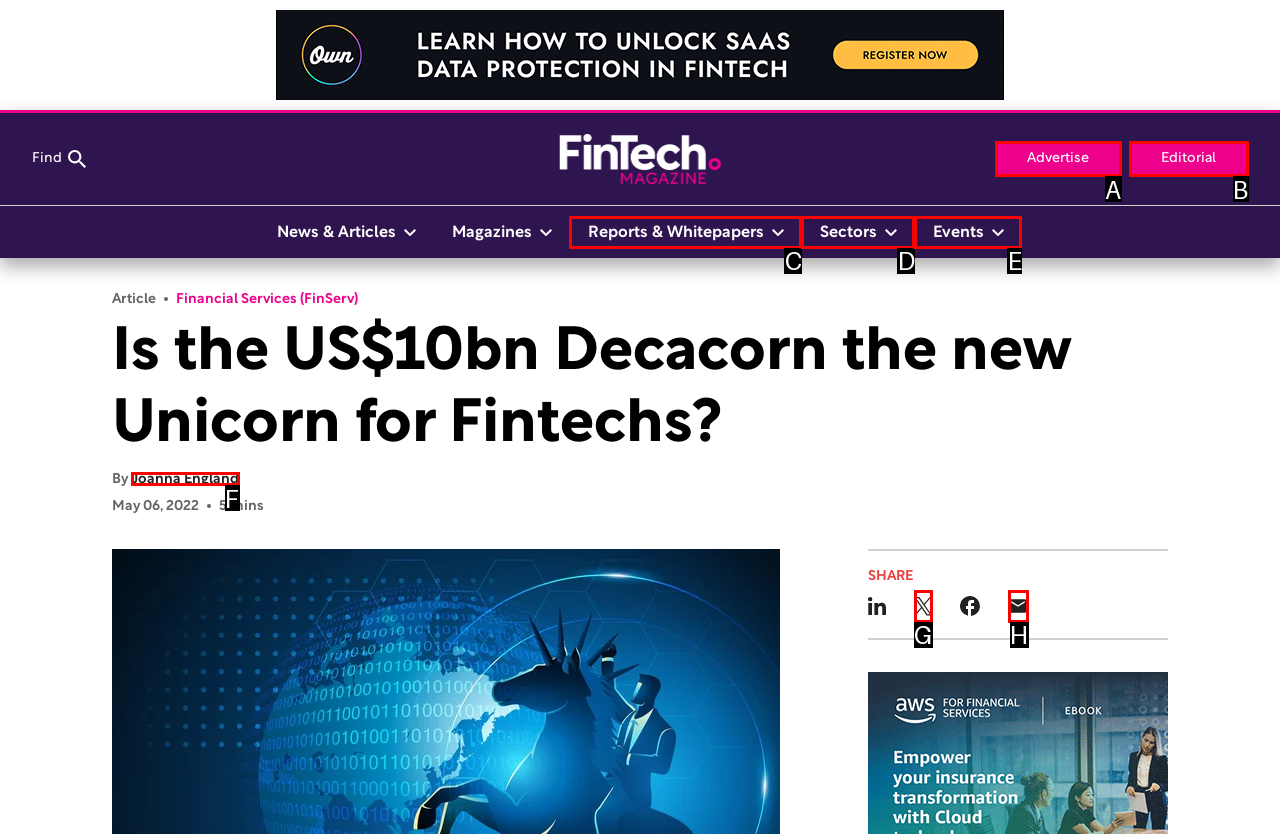Given the description: Joanna England, identify the matching option. Answer with the corresponding letter.

F